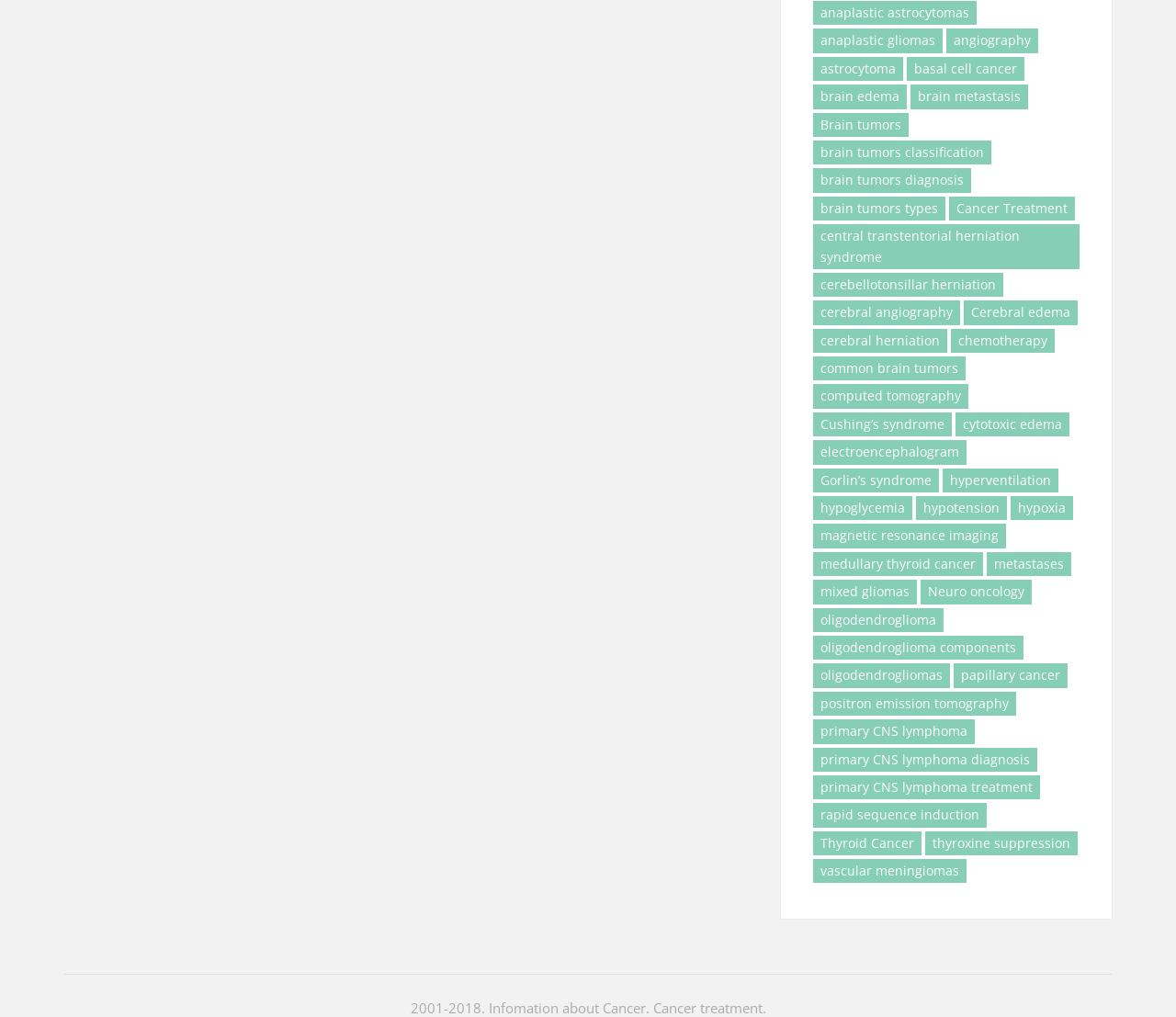Please identify the bounding box coordinates of the element I need to click to follow this instruction: "Learn about chemotherapy".

[0.809, 0.323, 0.897, 0.347]